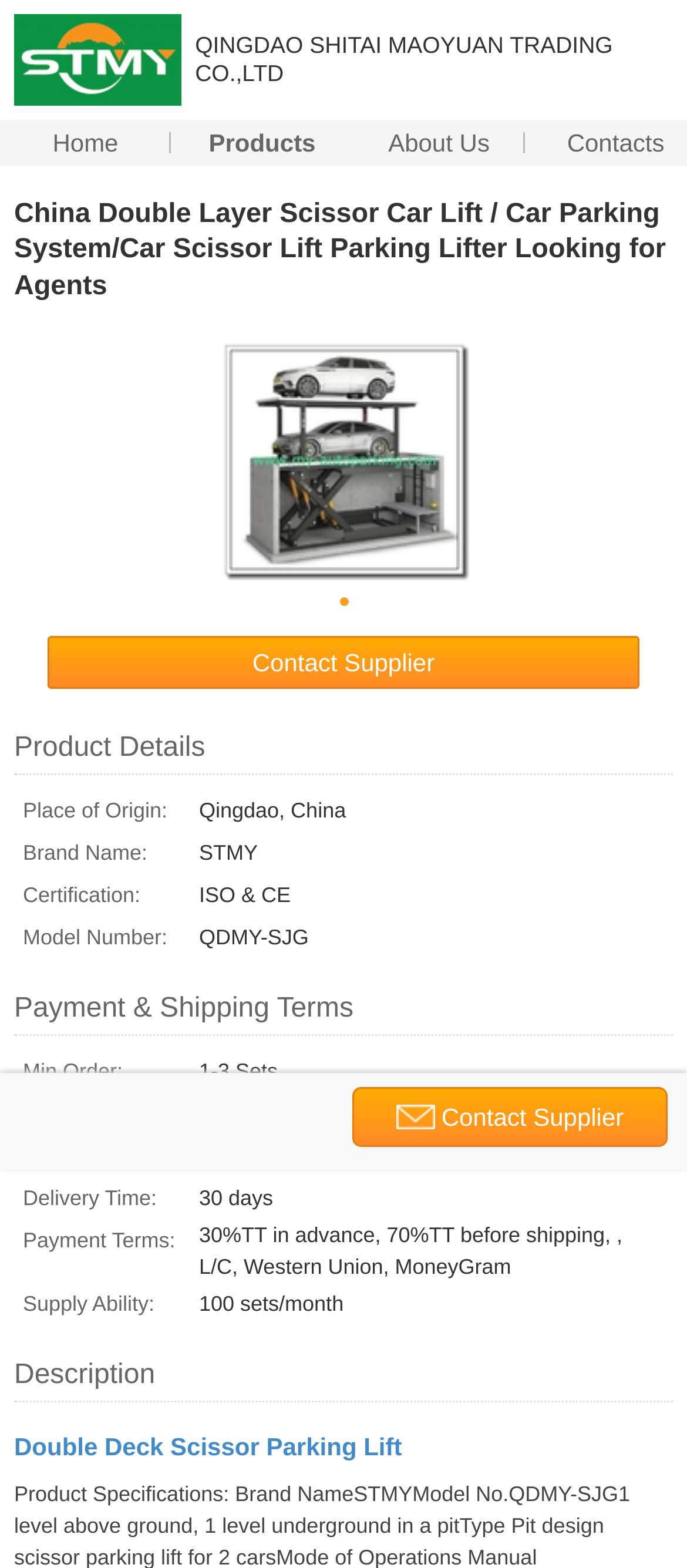Look at the image and answer the question in detail:
What is the brand name of the car lift?

The brand name of the car lift can be found in the table under 'Product Details' section, where it is specified as 'STMY' in the row with the header 'Brand Name:'.